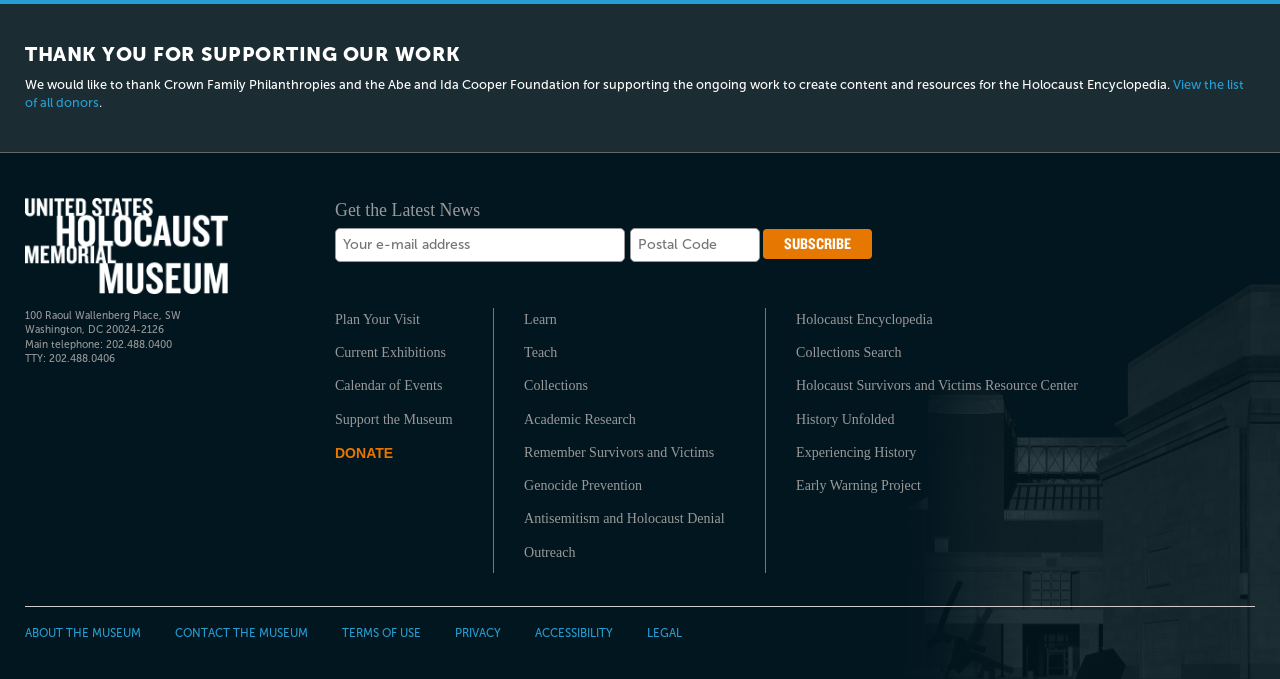Please indicate the bounding box coordinates for the clickable area to complete the following task: "Subscribe to the newsletter". The coordinates should be specified as four float numbers between 0 and 1, i.e., [left, top, right, bottom].

[0.596, 0.338, 0.681, 0.381]